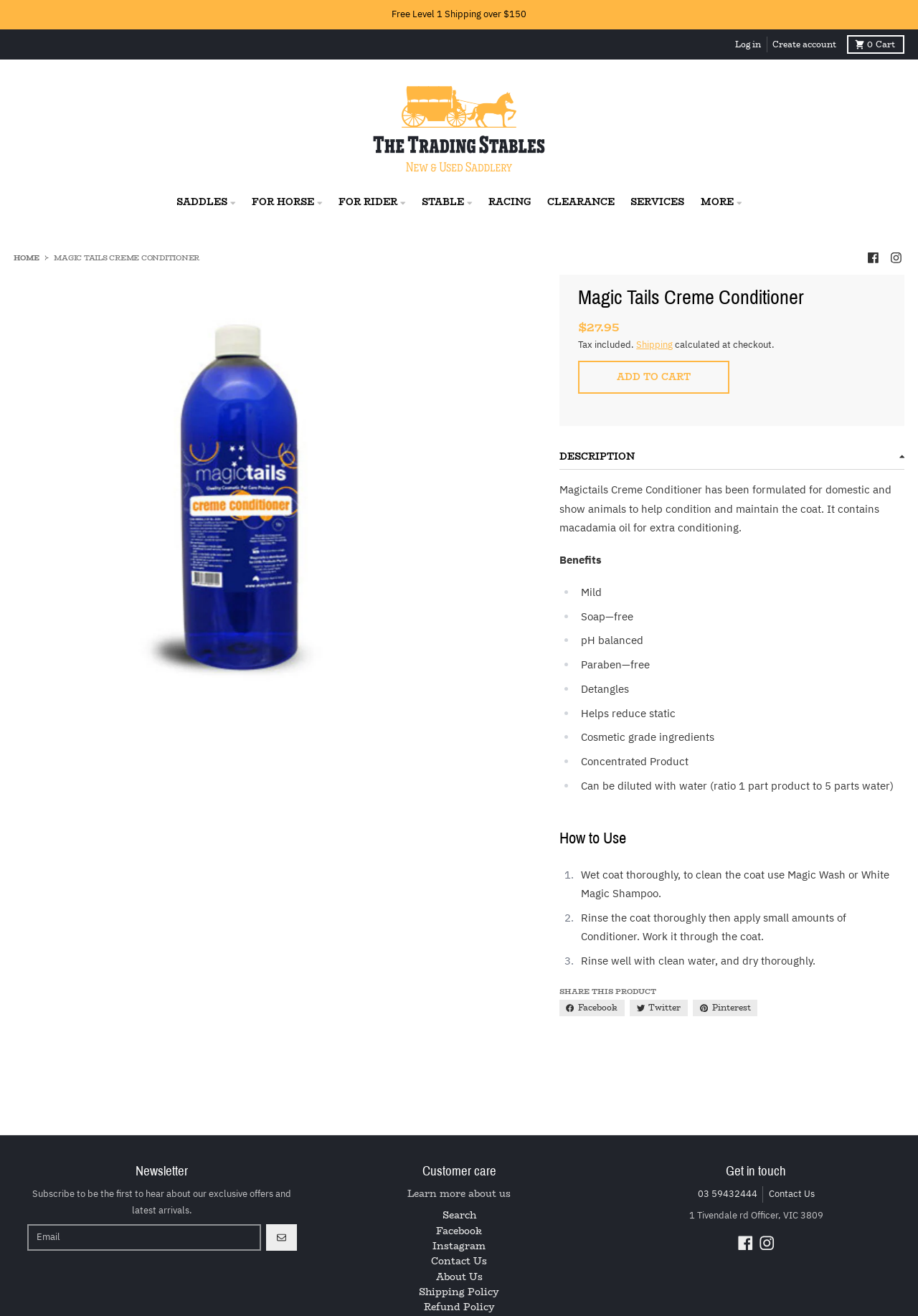Identify the coordinates of the bounding box for the element that must be clicked to accomplish the instruction: "Click the 'Facebook' link to share this product".

[0.609, 0.76, 0.68, 0.772]